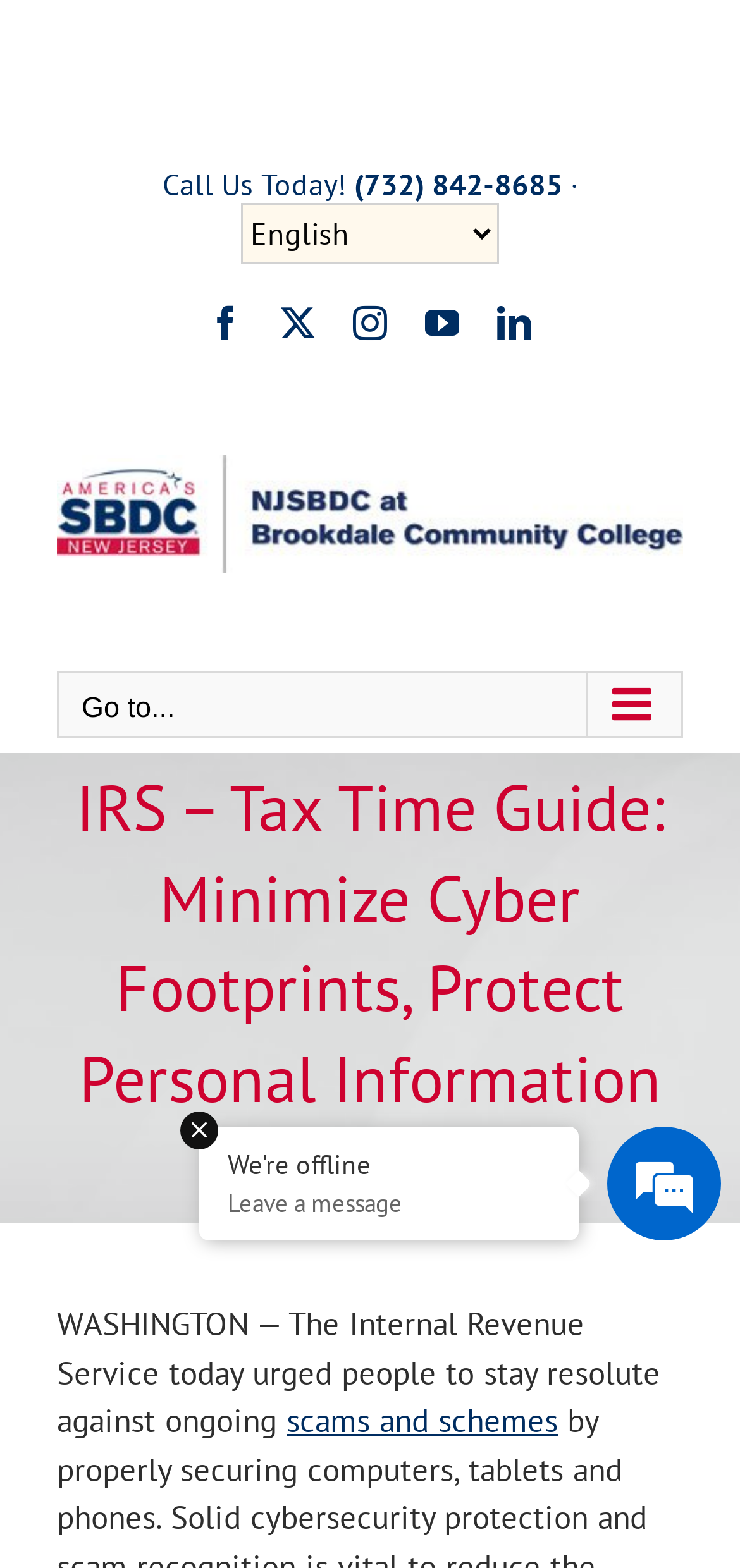Please identify the bounding box coordinates of the area that needs to be clicked to follow this instruction: "Go to the top of the page".

[0.695, 0.714, 0.808, 0.767]